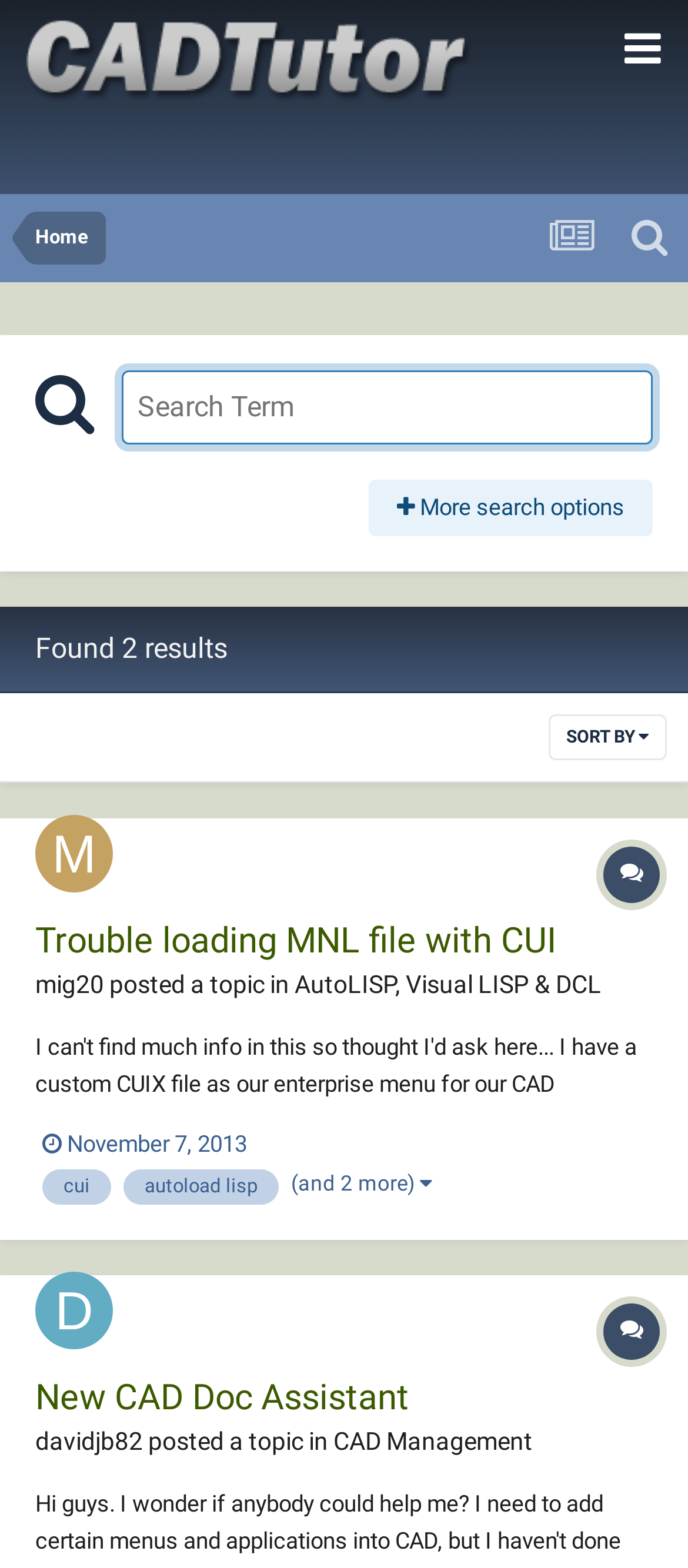Find the bounding box of the element with the following description: "Dating". The coordinates must be four float numbers between 0 and 1, formatted as [left, top, right, bottom].

None